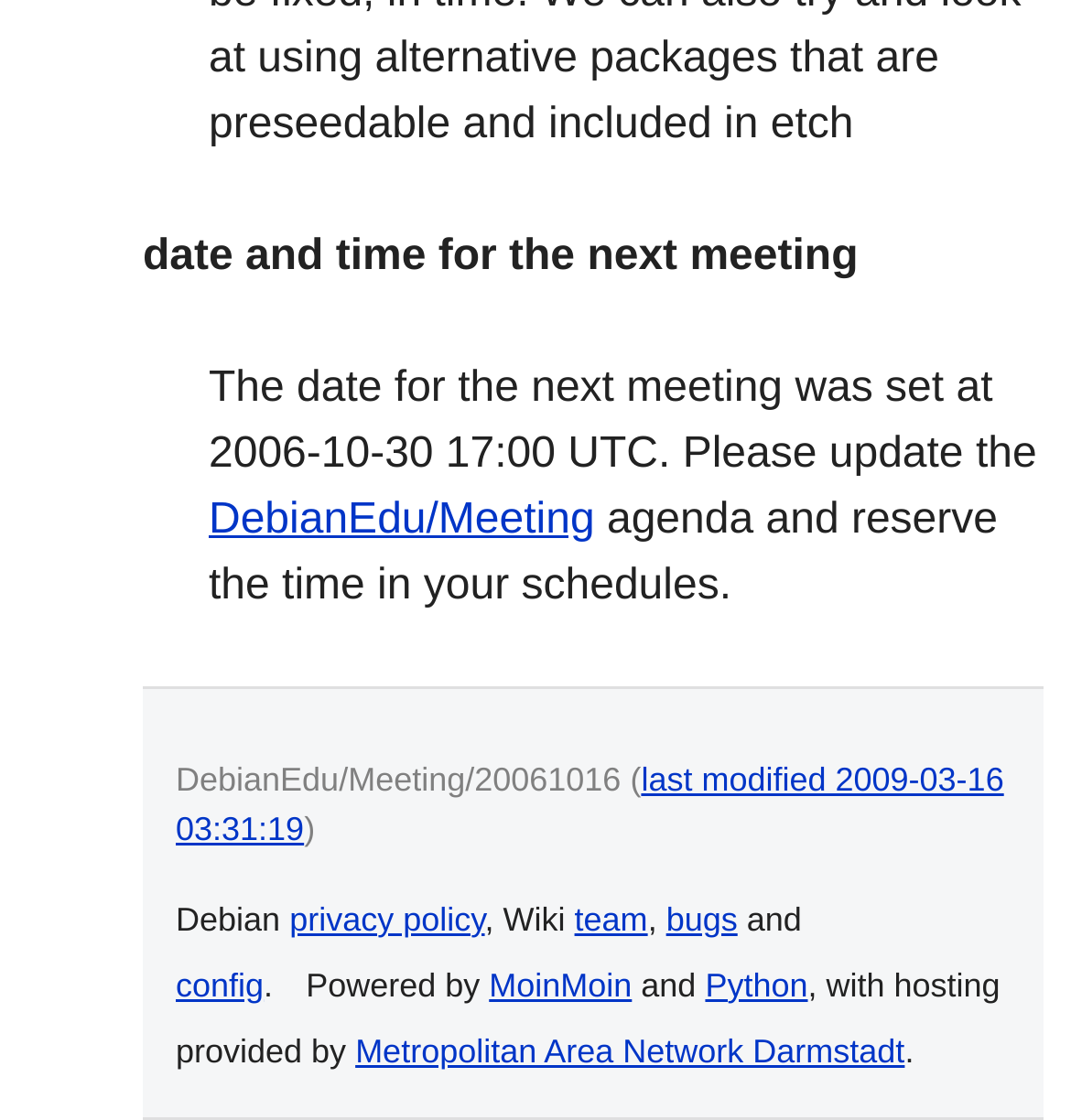Using the details in the image, give a detailed response to the question below:
What is the name of the software that powers the wiki?

I found the name of the software that powers the wiki by looking at the text 'Powered by MoinMoin' which is located at the bottom of the webpage.